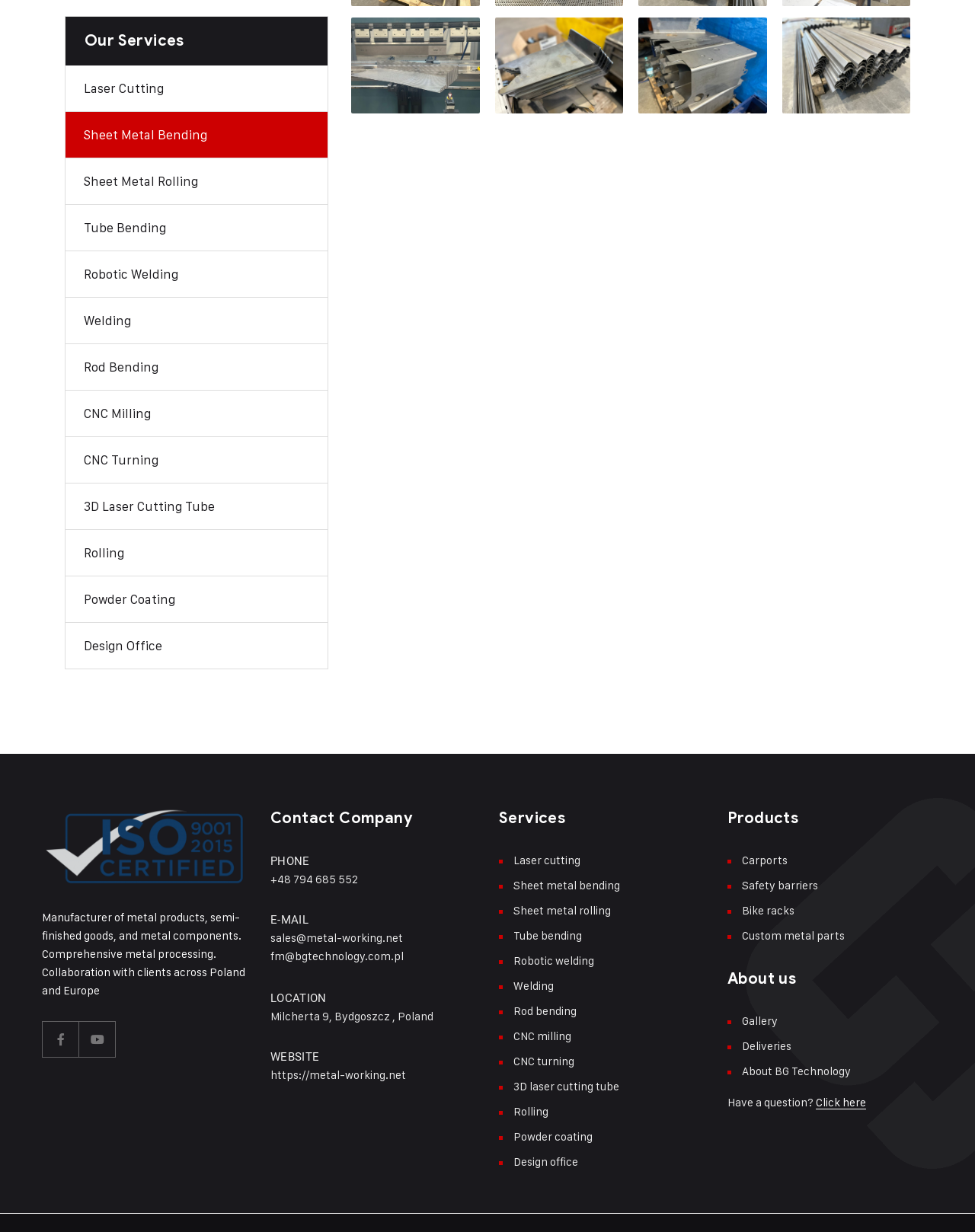Please respond to the question using a single word or phrase:
What services does the company offer?

Metal processing services